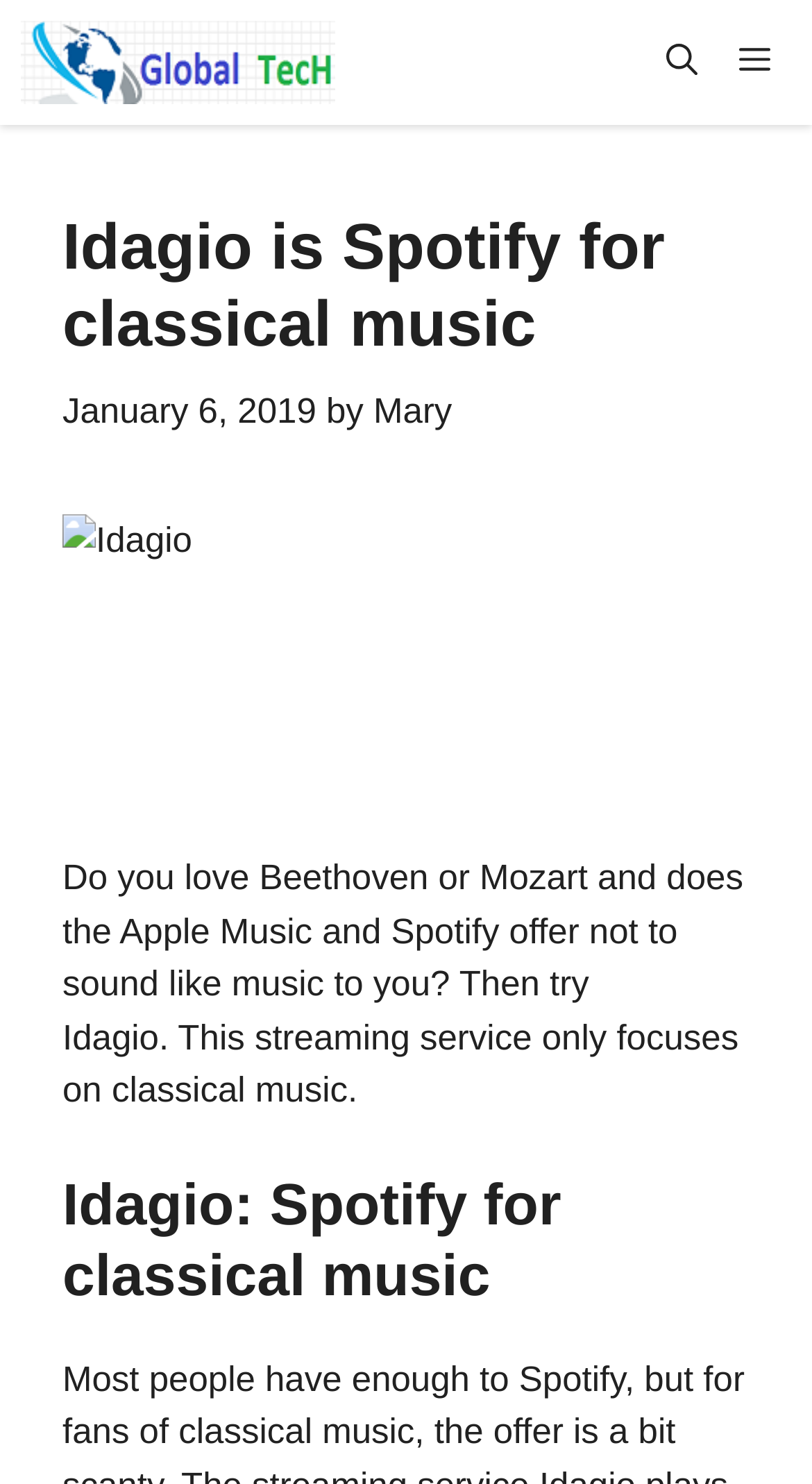Please examine the image and provide a detailed answer to the question: What is the purpose of the 'Open search' button?

The 'Open search' button is located in the navigation bar and its purpose is to open the search function, allowing users to search for specific content within the website.